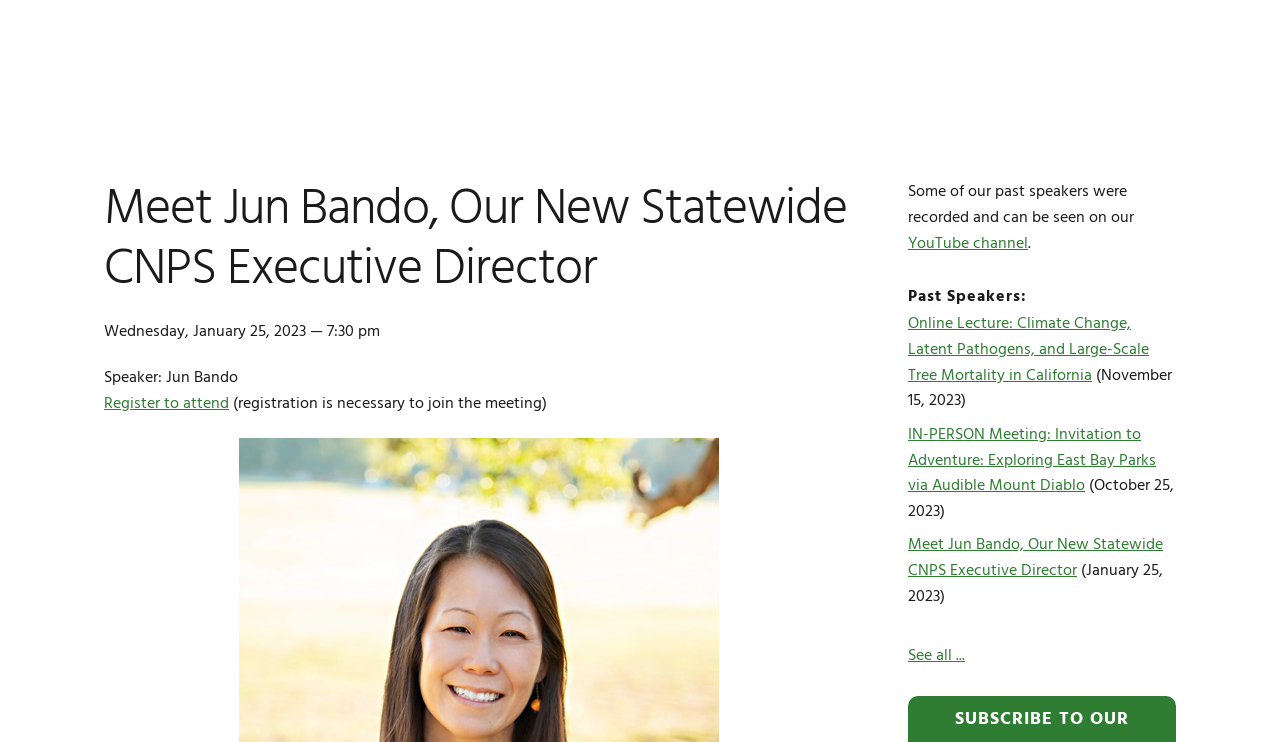What is the name of the channel where past speakers' recordings can be found?
Using the image, give a concise answer in the form of a single word or short phrase.

YouTube